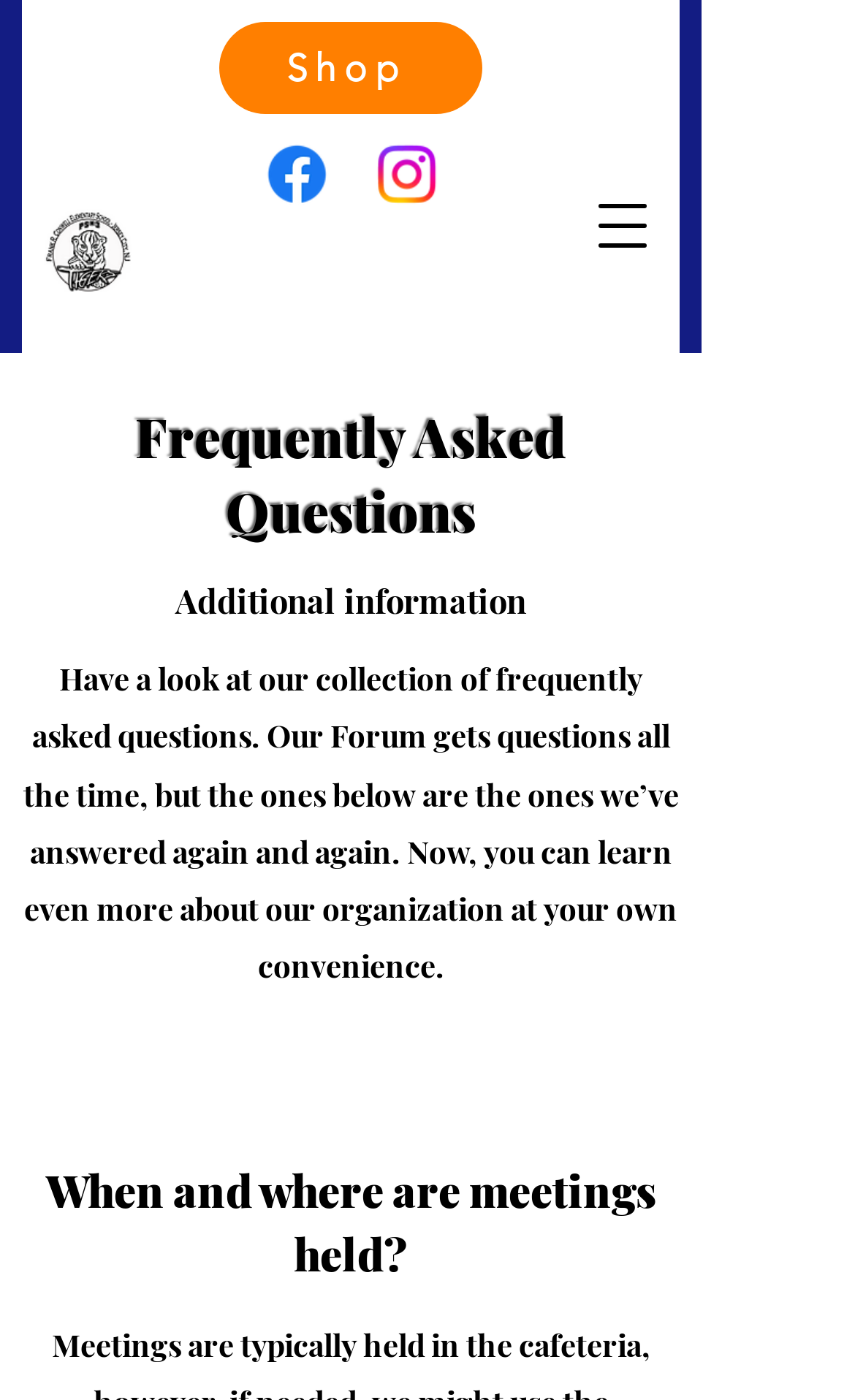Explain the webpage's layout and main content in detail.

The webpage is about the PS3 PTA FAQ section. At the top left, there is a small image with a link. Below it, there is a button to open the navigation menu. To the right of the button, there is a social bar with links to Facebook and Instagram, each accompanied by an icon. 

Above the main content, there is a link to the "Shop" section. The main content is divided into sections, with headings and paragraphs of text. The first heading is "Frequently Asked Questions", followed by a paragraph of text that introduces the FAQ section. Below this introduction, there is a subheading "When and where are meetings held?" which is likely the first question in the FAQ section.